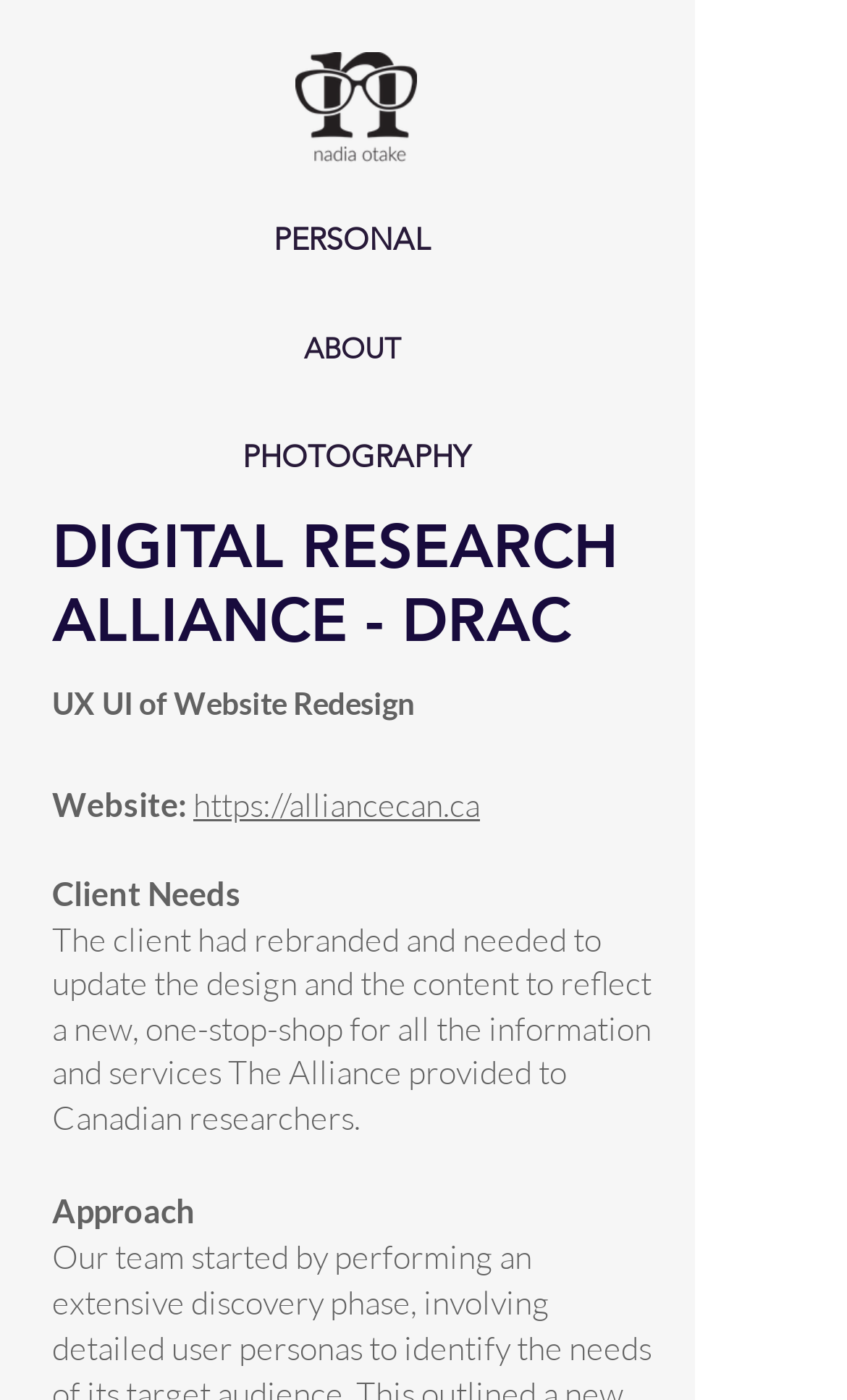Your task is to extract the text of the main heading from the webpage.

DIGITAL RESEARCH
ALLIANCE - DRAC